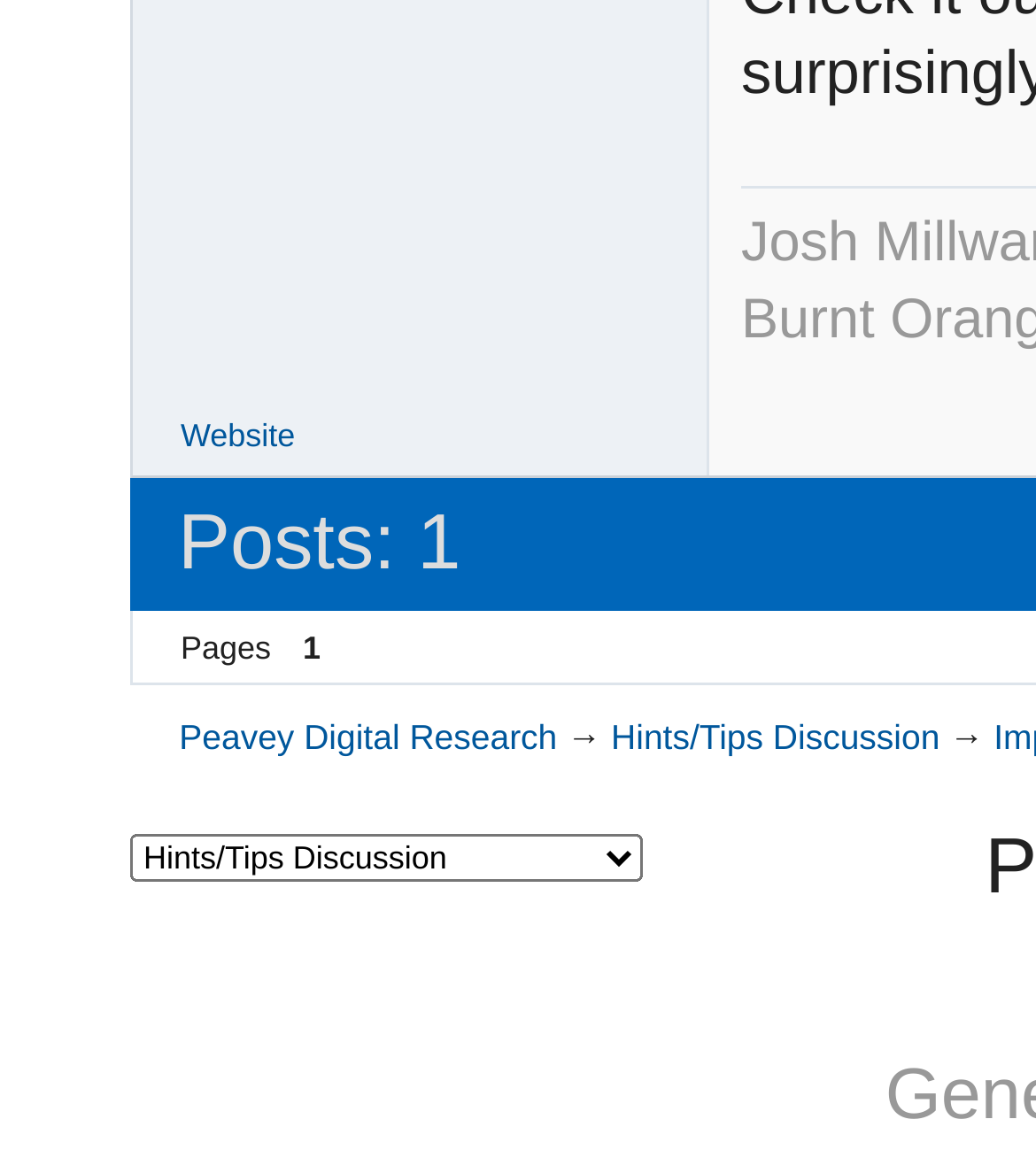Determine the bounding box coordinates for the UI element matching this description: "partnerzy".

None